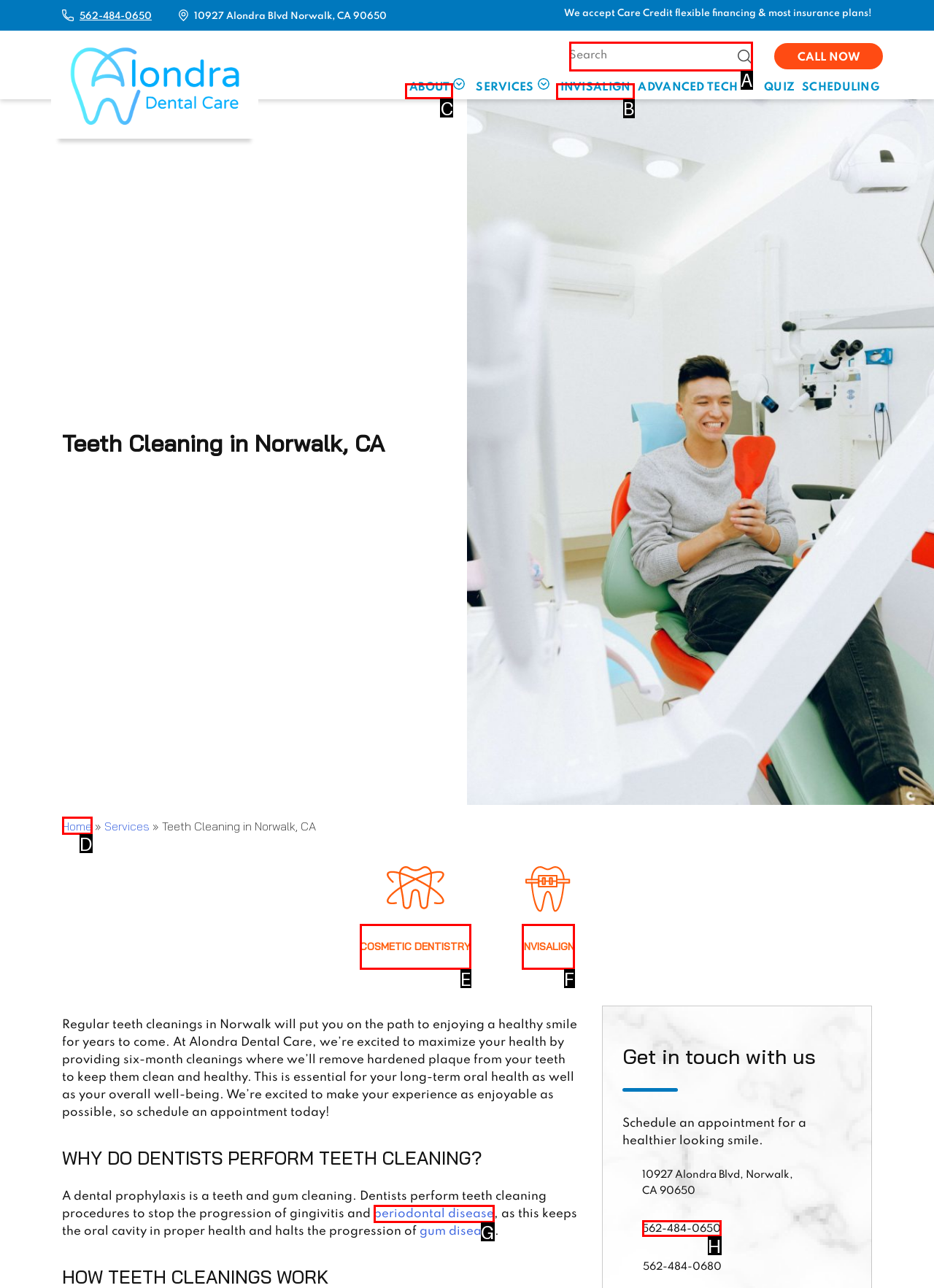Given the task: Click on ABOUT, indicate which boxed UI element should be clicked. Provide your answer using the letter associated with the correct choice.

C